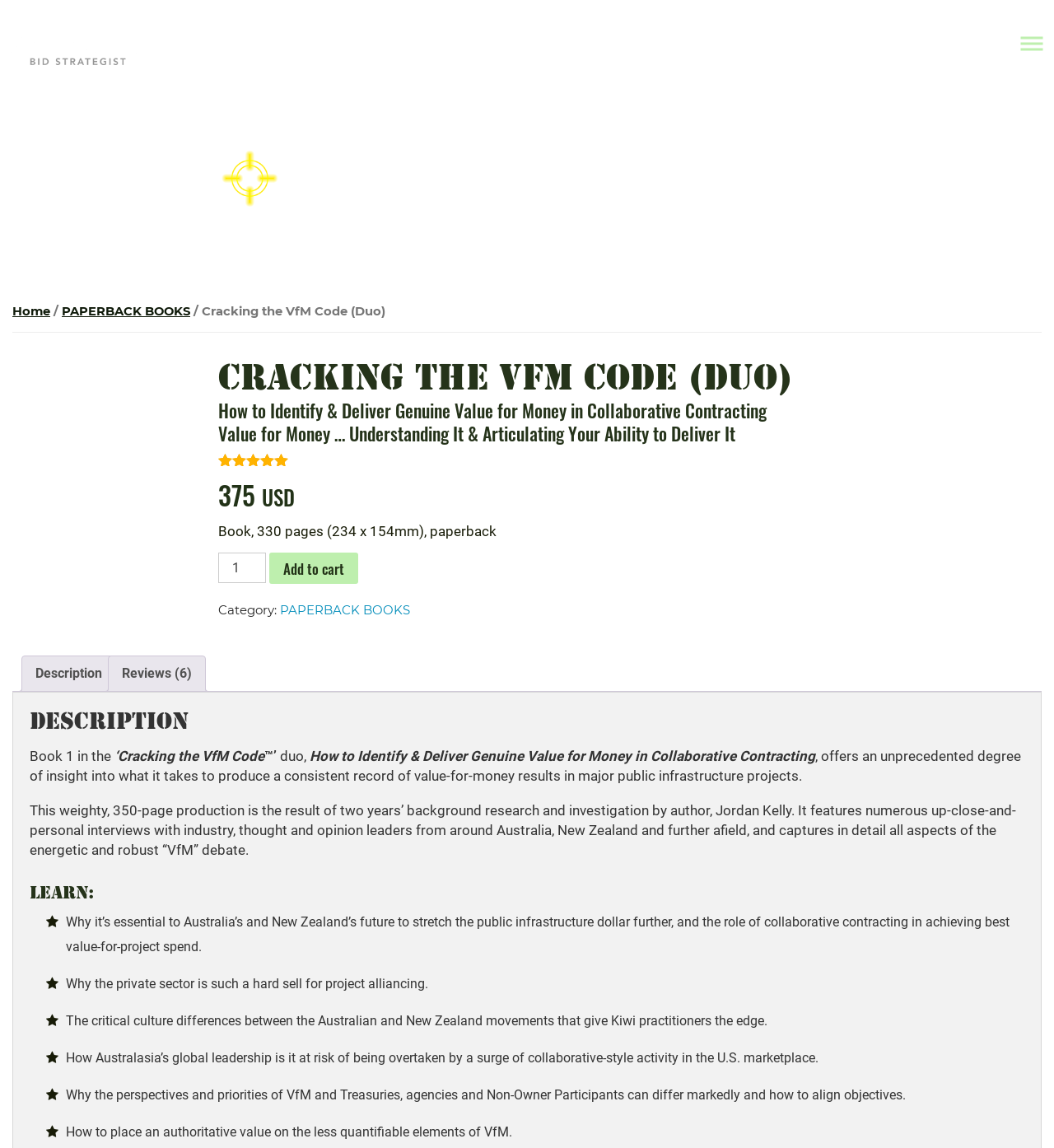Please reply to the following question using a single word or phrase: 
What is the author of the book?

Jordan Kelly